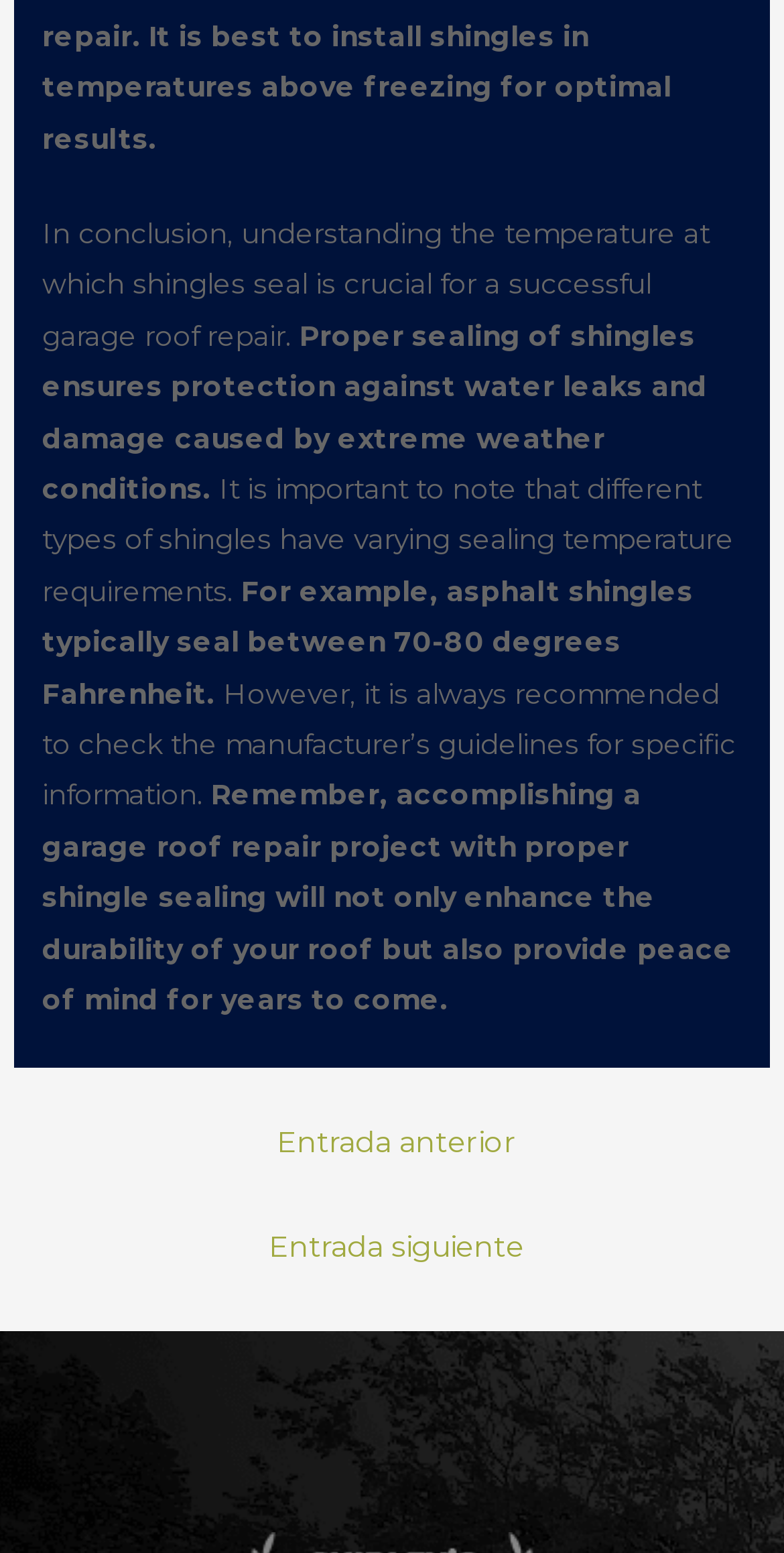Based on the element description Entrada siguiente →, identify the bounding box of the UI element in the given webpage screenshot. The coordinates should be in the format (top-left x, top-left y, bottom-right x, bottom-right y) and must be between 0 and 1.

[0.024, 0.784, 0.986, 0.828]